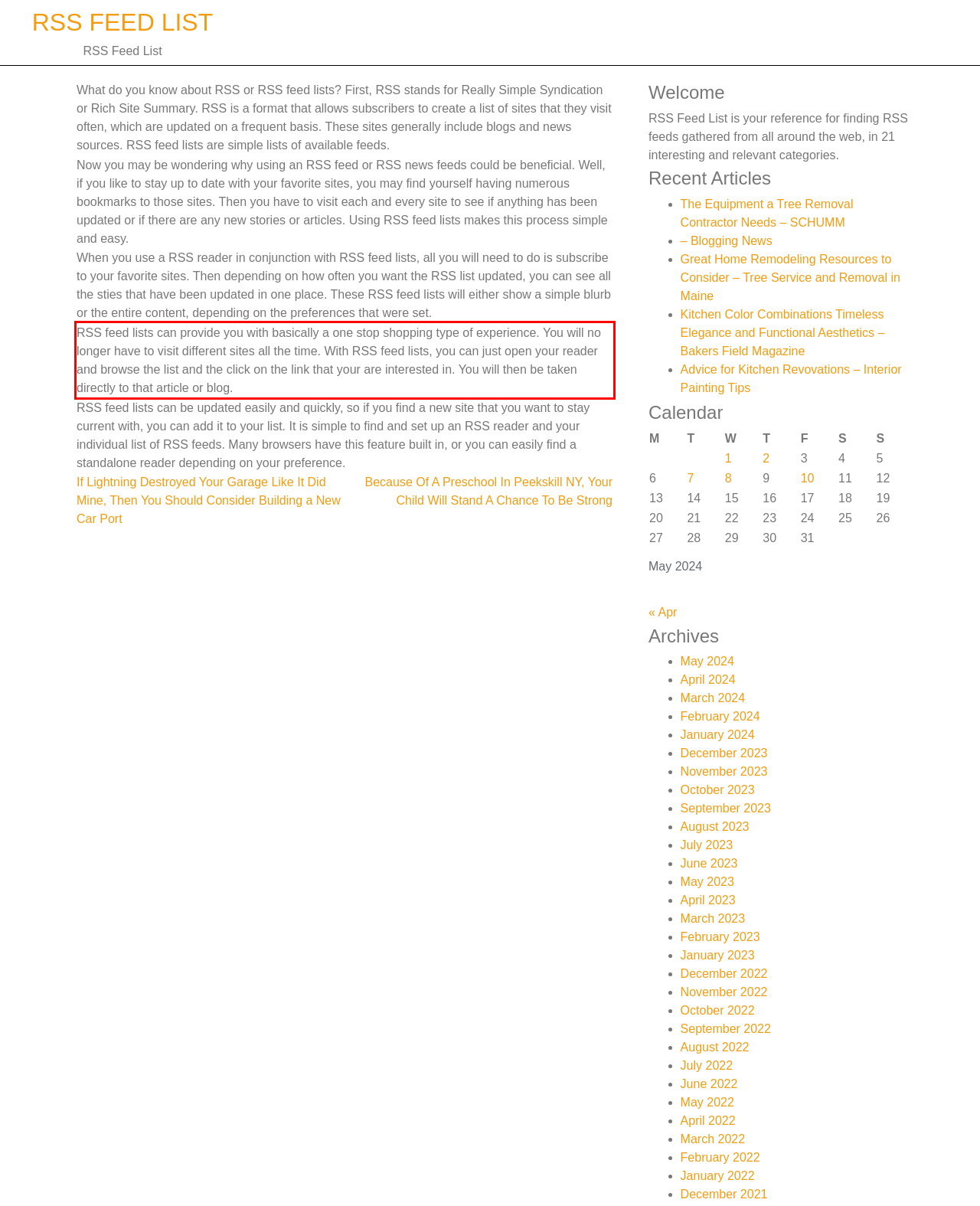Given a webpage screenshot, identify the text inside the red bounding box using OCR and extract it.

RSS feed lists can provide you with basically a one stop shopping type of experience. You will no longer have to visit different sites all the time. With RSS feed lists, you can just open your reader and browse the list and the click on the link that your are interested in. You will then be taken directly to that article or blog.